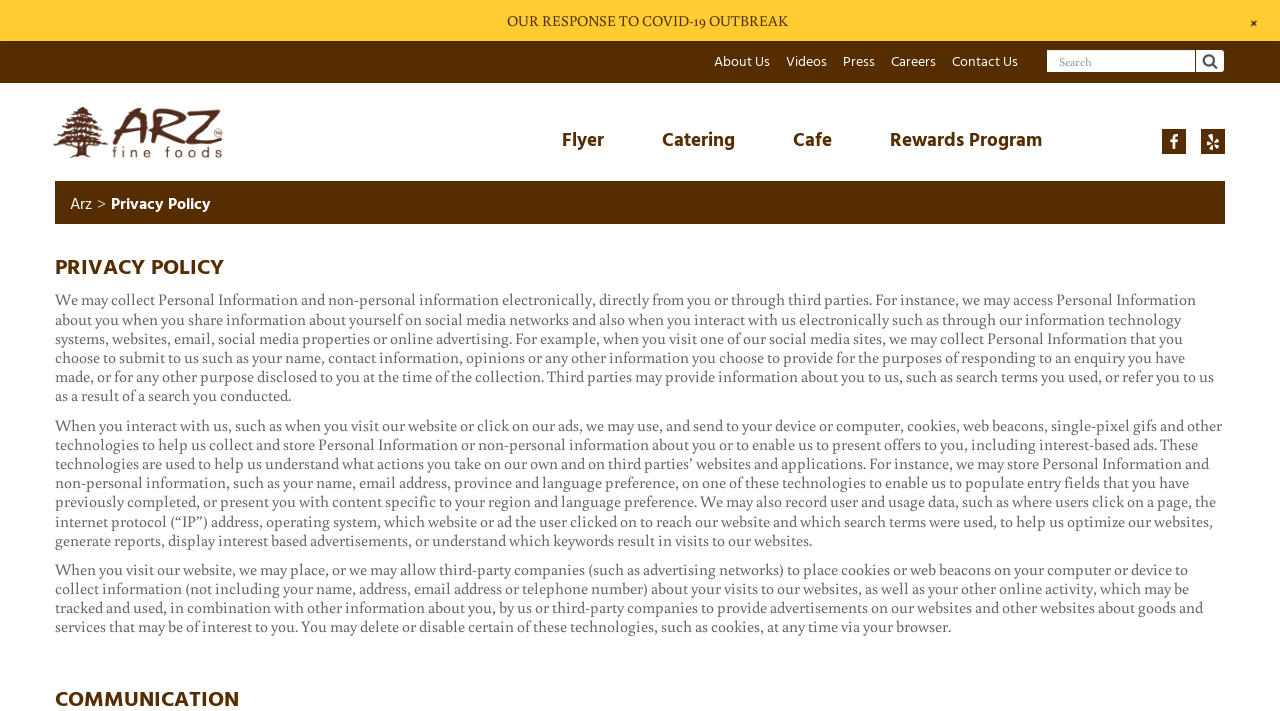What is the topic of the main content? Please answer the question using a single word or phrase based on the image.

Privacy Policy